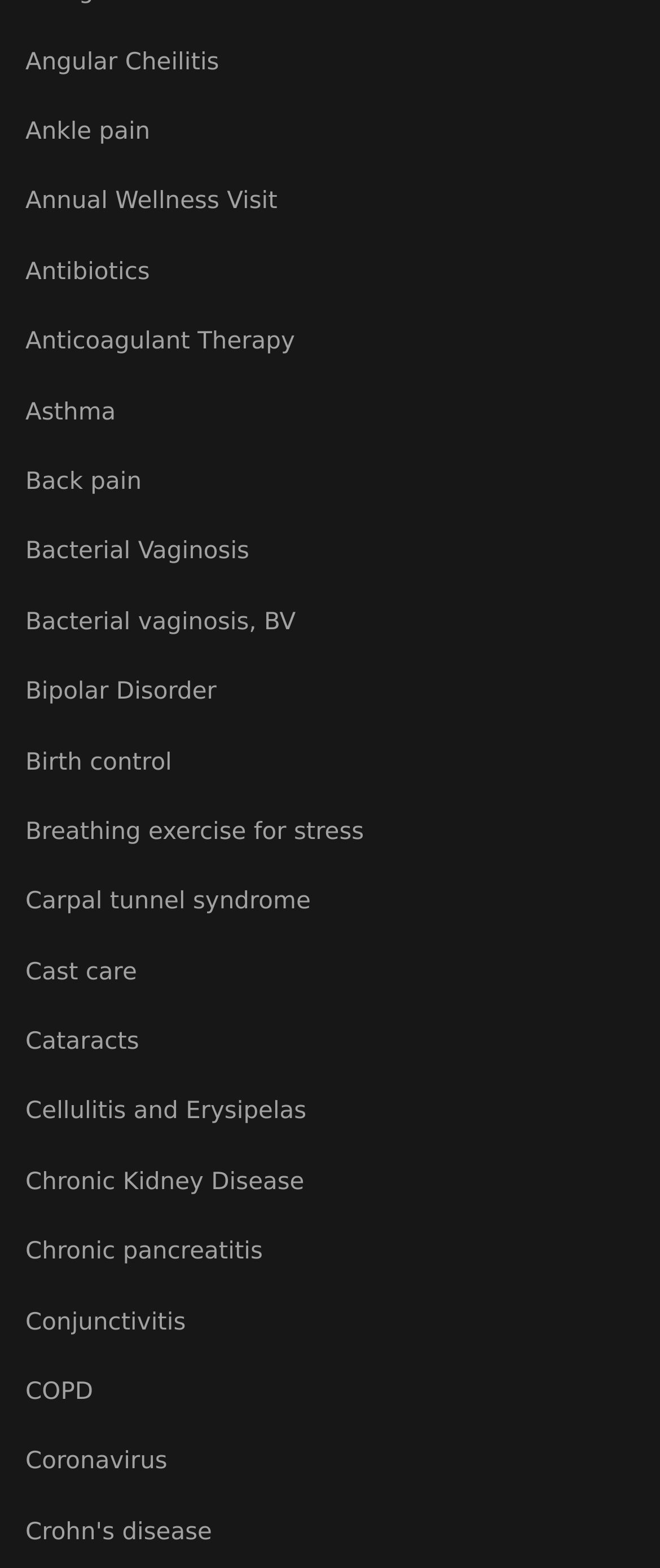Find the bounding box of the UI element described as: "Angular Cheilitis". The bounding box coordinates should be given as four float values between 0 and 1, i.e., [left, top, right, bottom].

[0.038, 0.028, 0.962, 0.052]